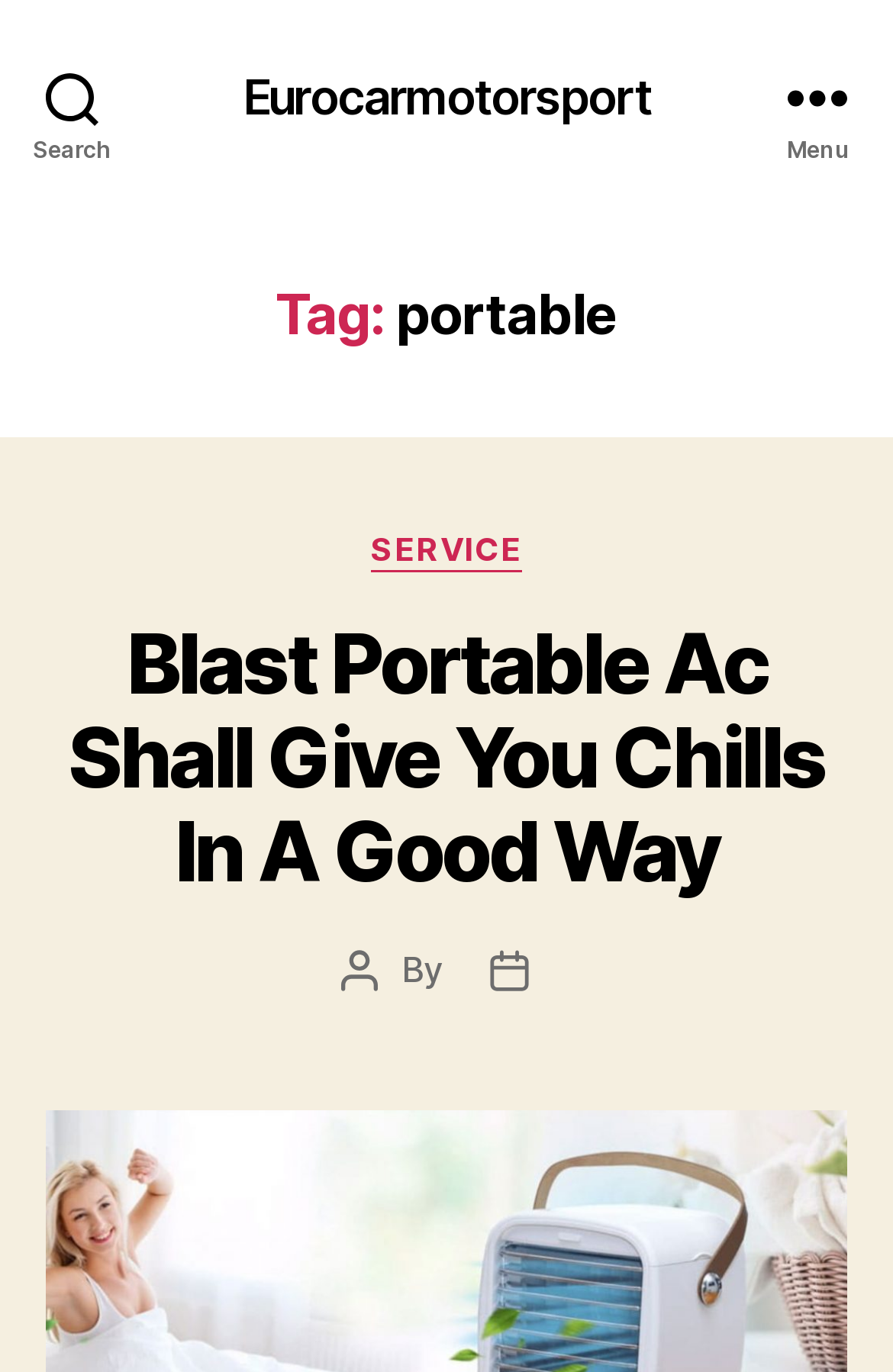Give a short answer to this question using one word or a phrase:
What is the text on the top-left button?

Search